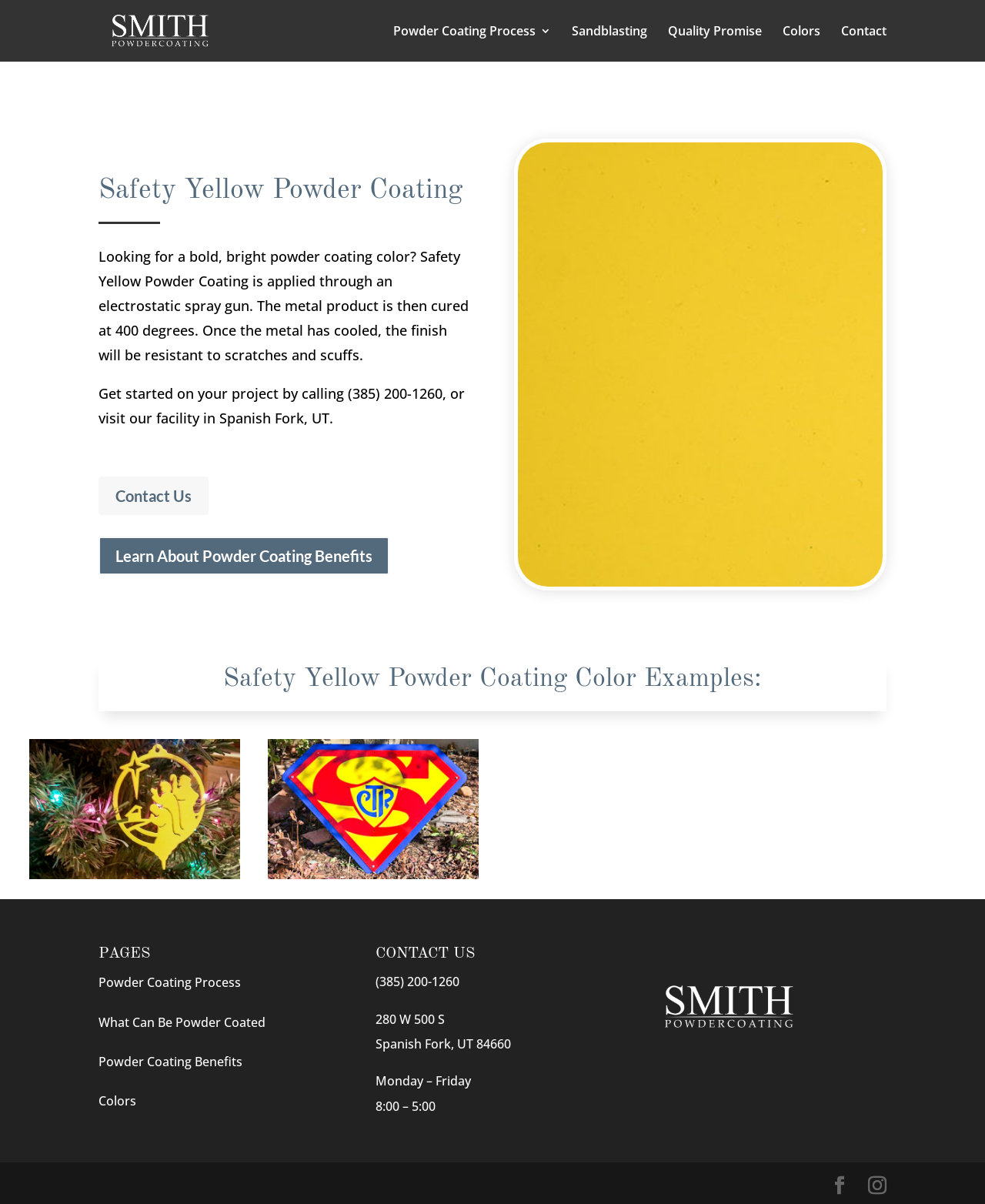Could you locate the bounding box coordinates for the section that should be clicked to accomplish this task: "Contact the company for a project".

[0.1, 0.396, 0.212, 0.428]